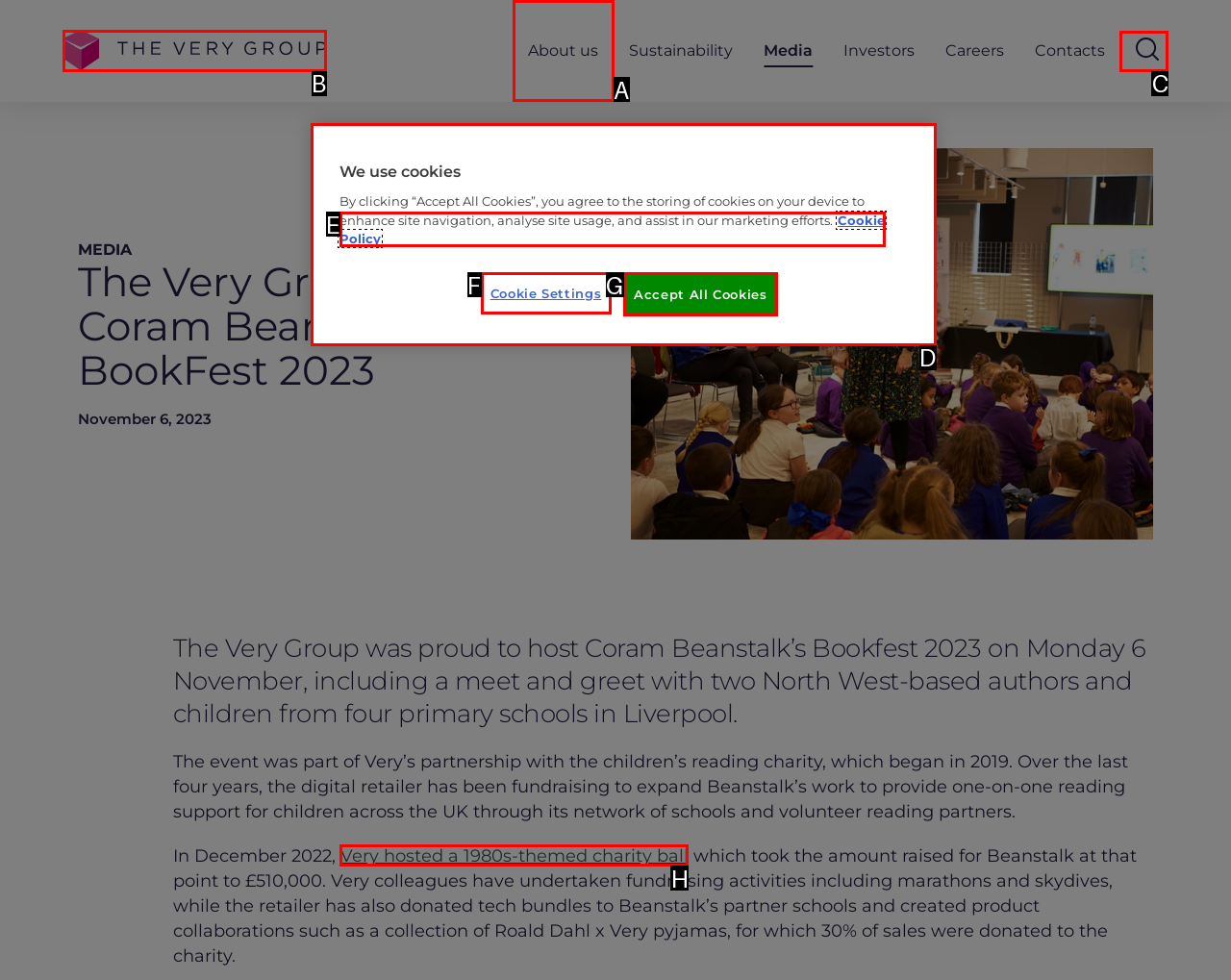Determine the letter of the UI element I should click on to complete the task: Click on the 'Home' link from the provided choices in the screenshot.

None